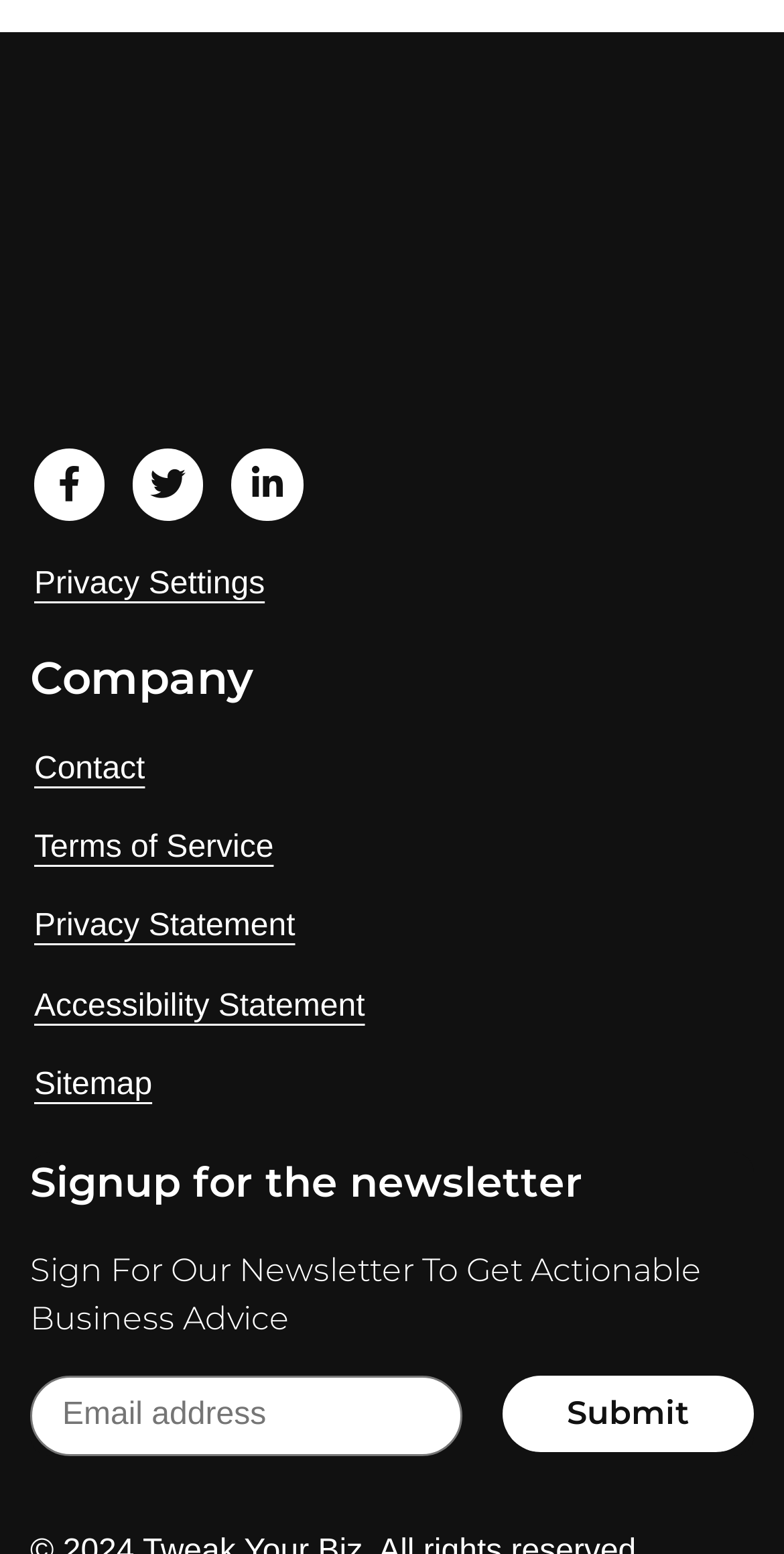Please find the bounding box coordinates of the element that needs to be clicked to perform the following instruction: "Visit us on Facebook". The bounding box coordinates should be four float numbers between 0 and 1, represented as [left, top, right, bottom].

[0.038, 0.286, 0.139, 0.337]